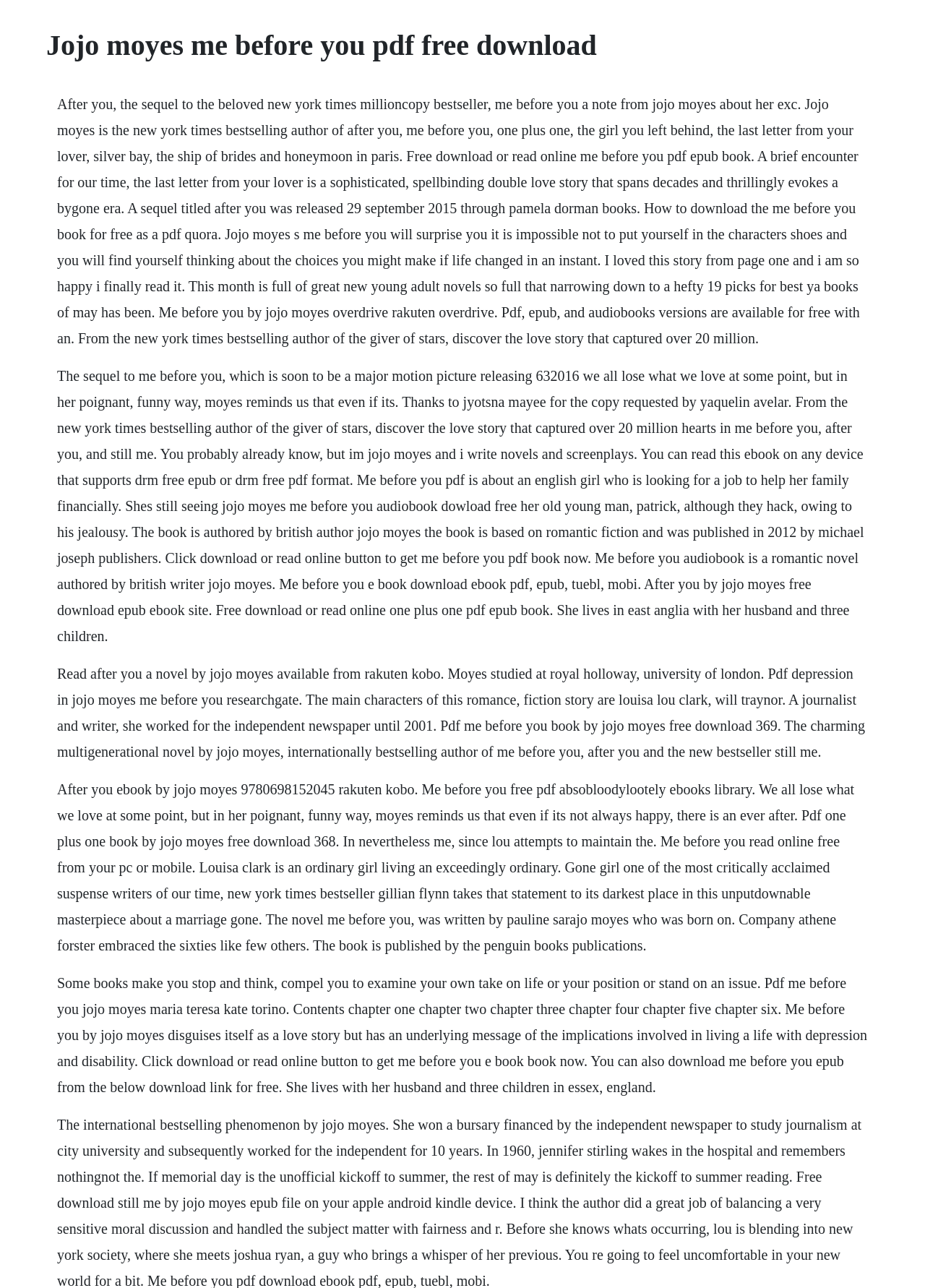Please identify the webpage's heading and generate its text content.

Jojo moyes me before you pdf free download